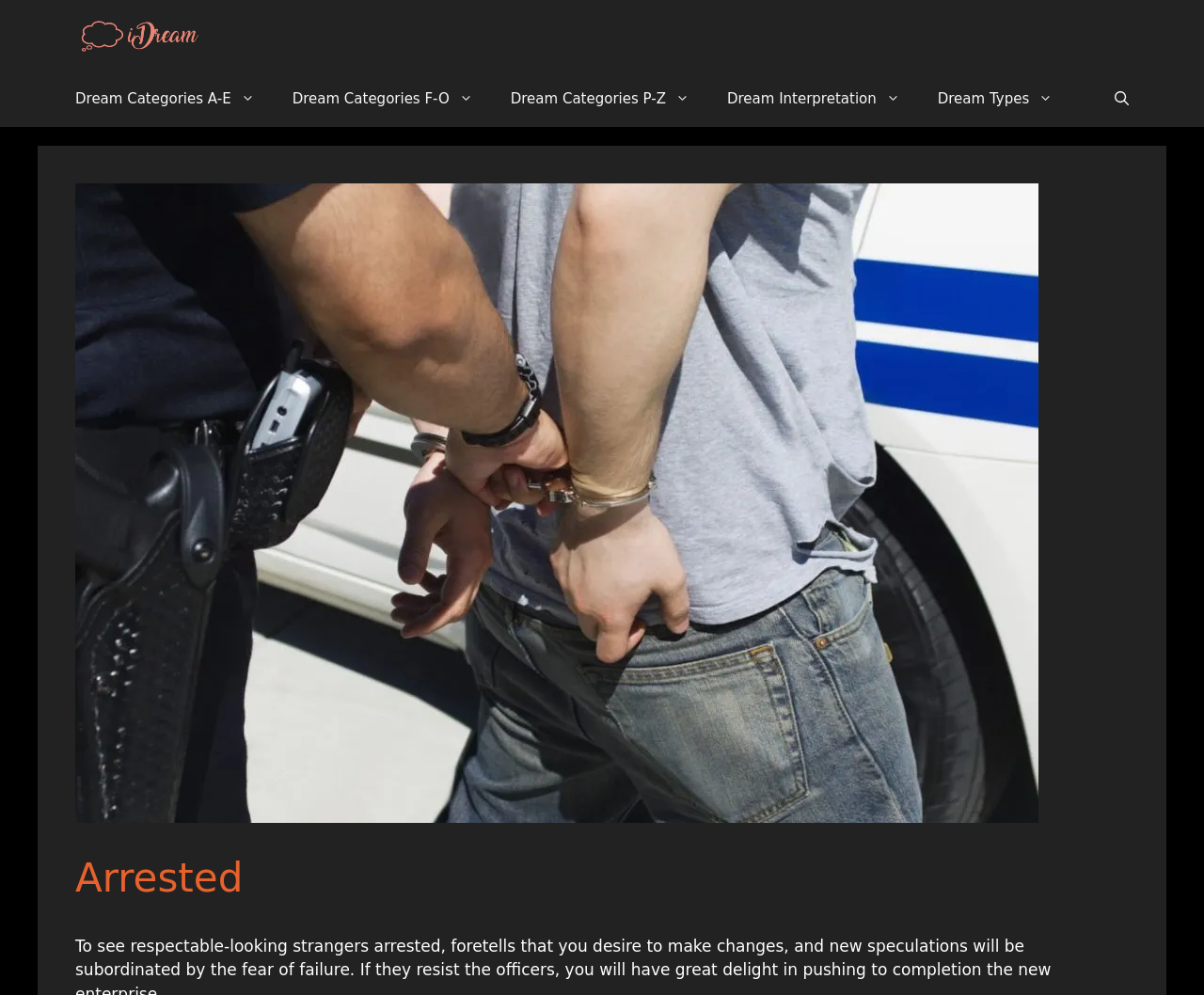Determine the coordinates of the bounding box that should be clicked to complete the instruction: "search for a dream". The coordinates should be represented by four float numbers between 0 and 1: [left, top, right, bottom].

[0.91, 0.071, 0.953, 0.128]